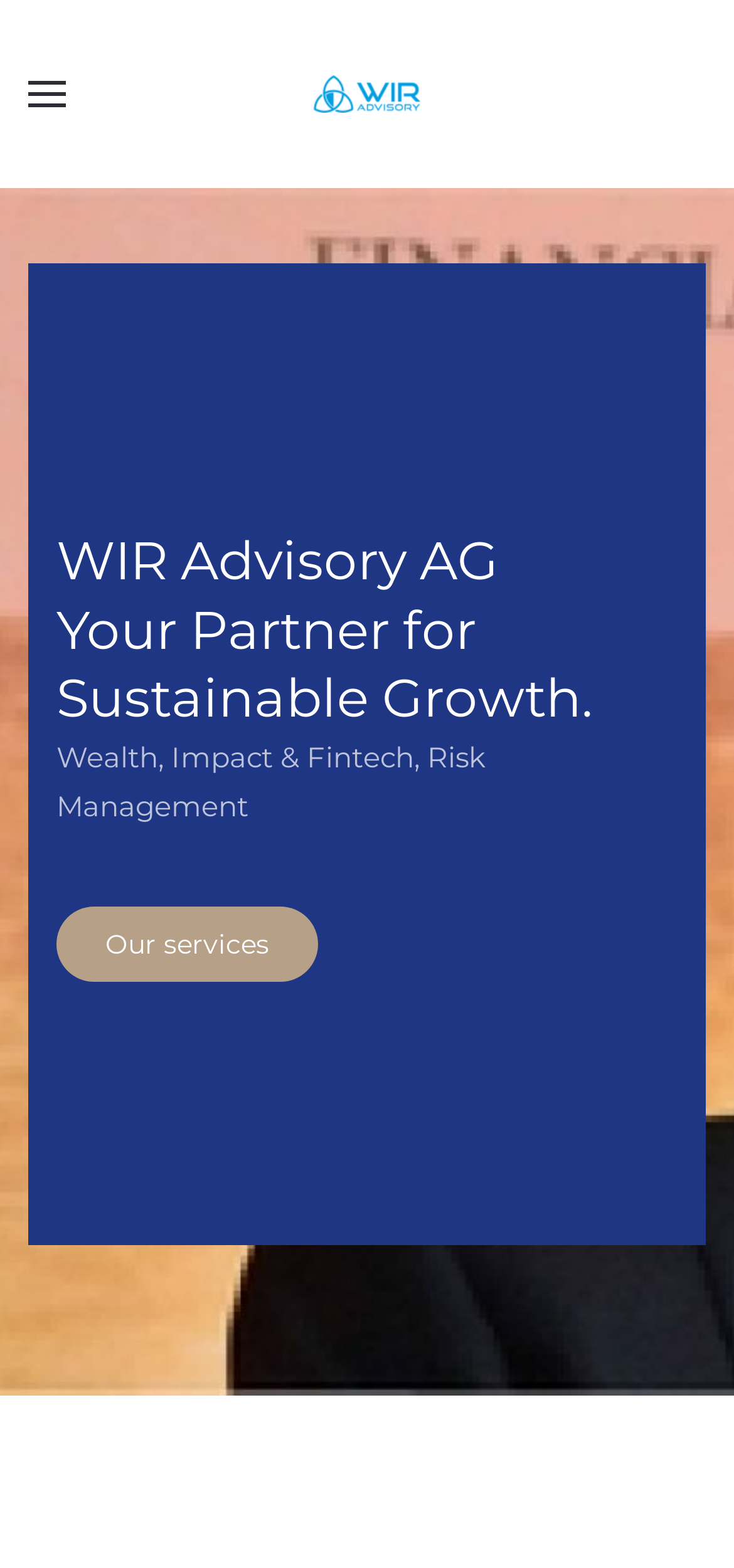What is the name of the company?
Please provide a comprehensive answer based on the visual information in the image.

I found the company name by looking at the heading element that says 'WIR Advisory AG Your Partner for Sustainable Growth.'